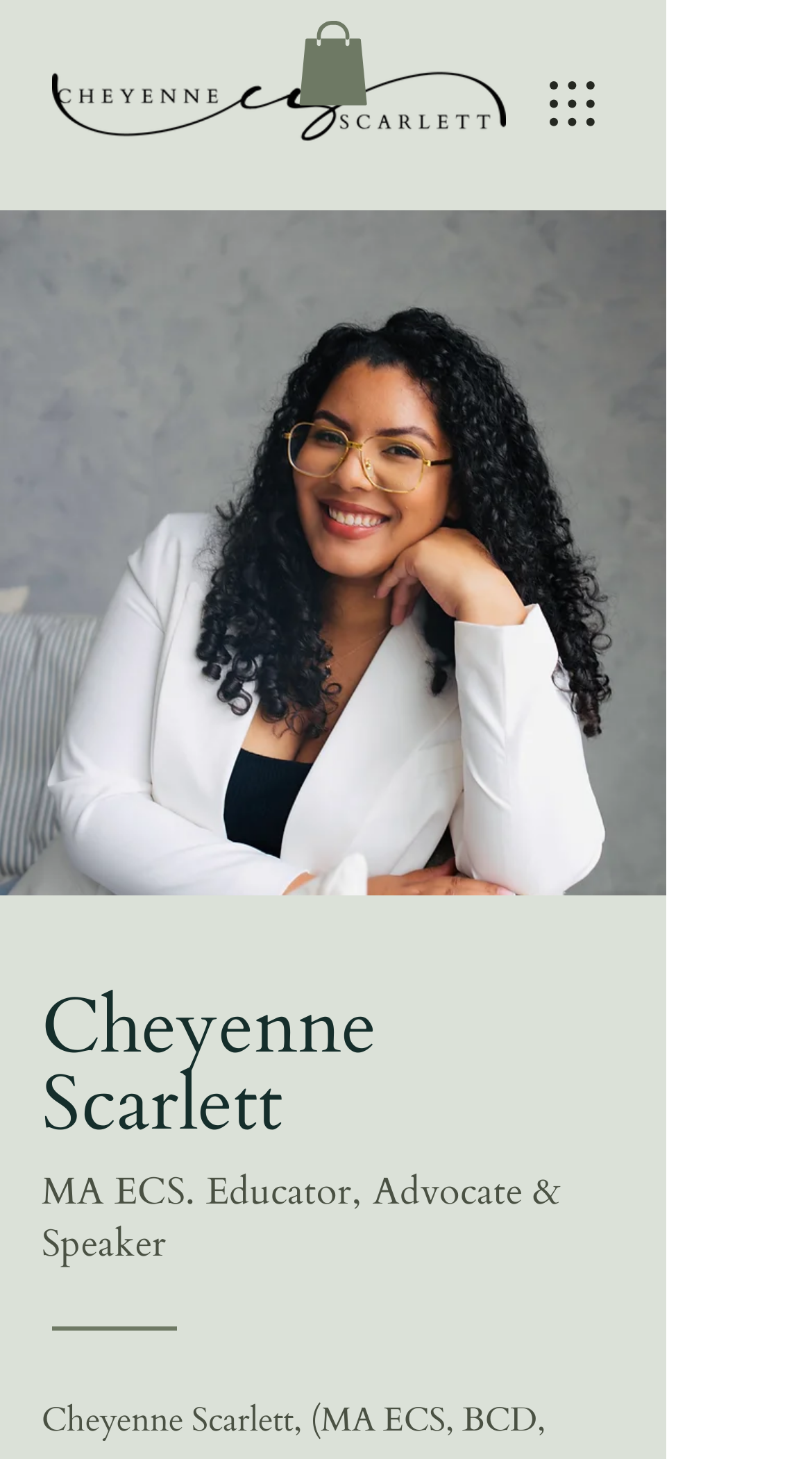Identify the bounding box for the element characterized by the following description: "aria-label="Open navigation menu"".

[0.641, 0.036, 0.769, 0.107]